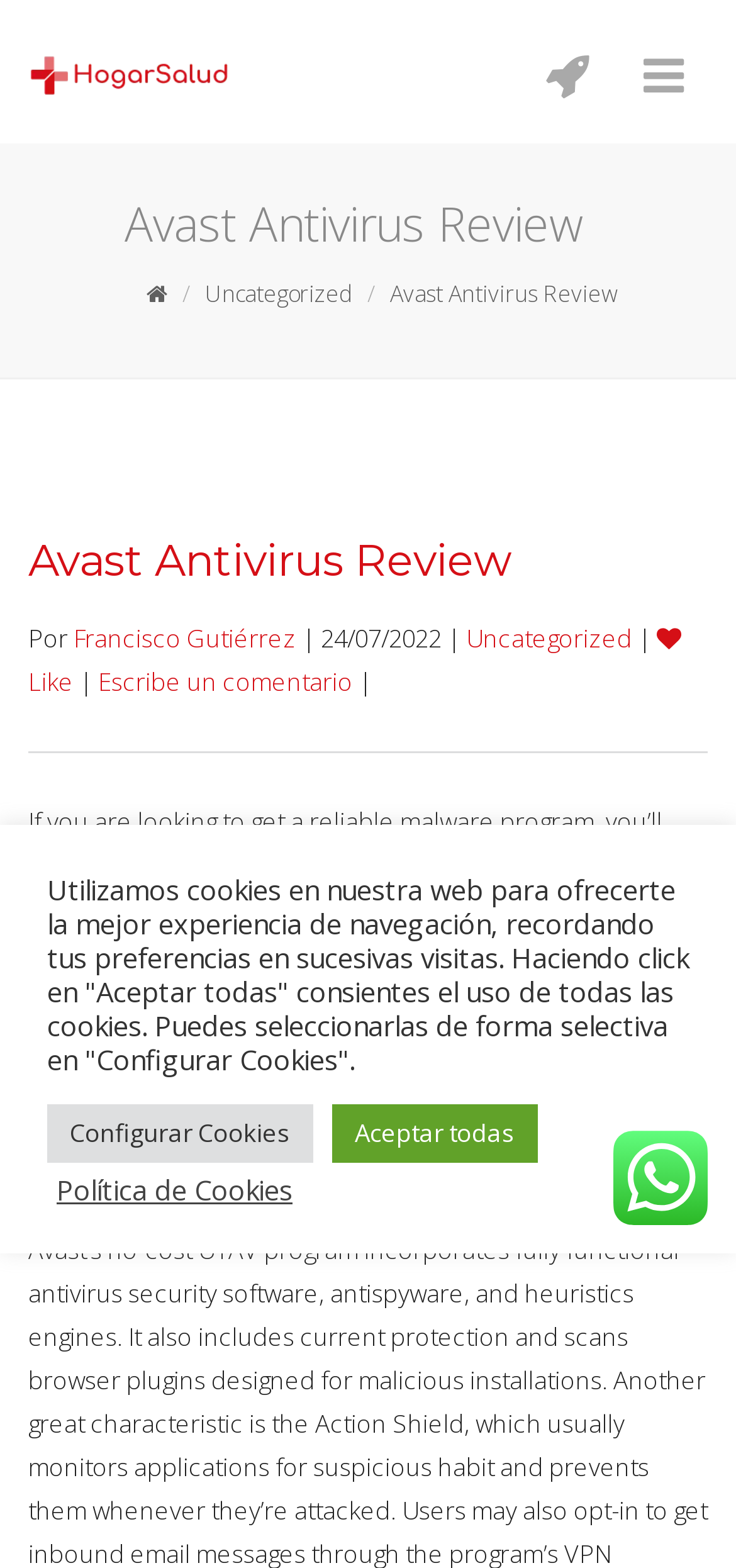Please reply with a single word or brief phrase to the question: 
What is the purpose of Avast's security methods?

Masking identity